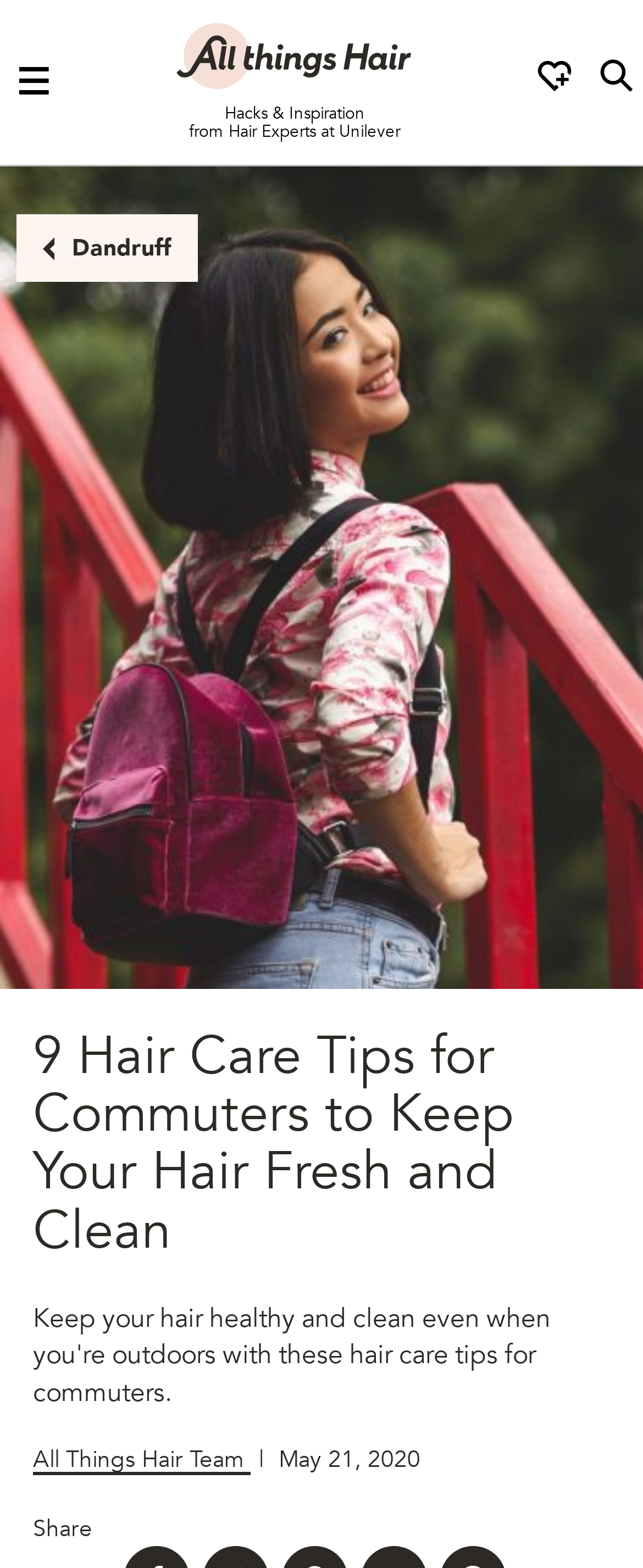Can you find and provide the title of the webpage?

9 Hair Care Tips for Commuters to Keep Your Hair Fresh and Clean